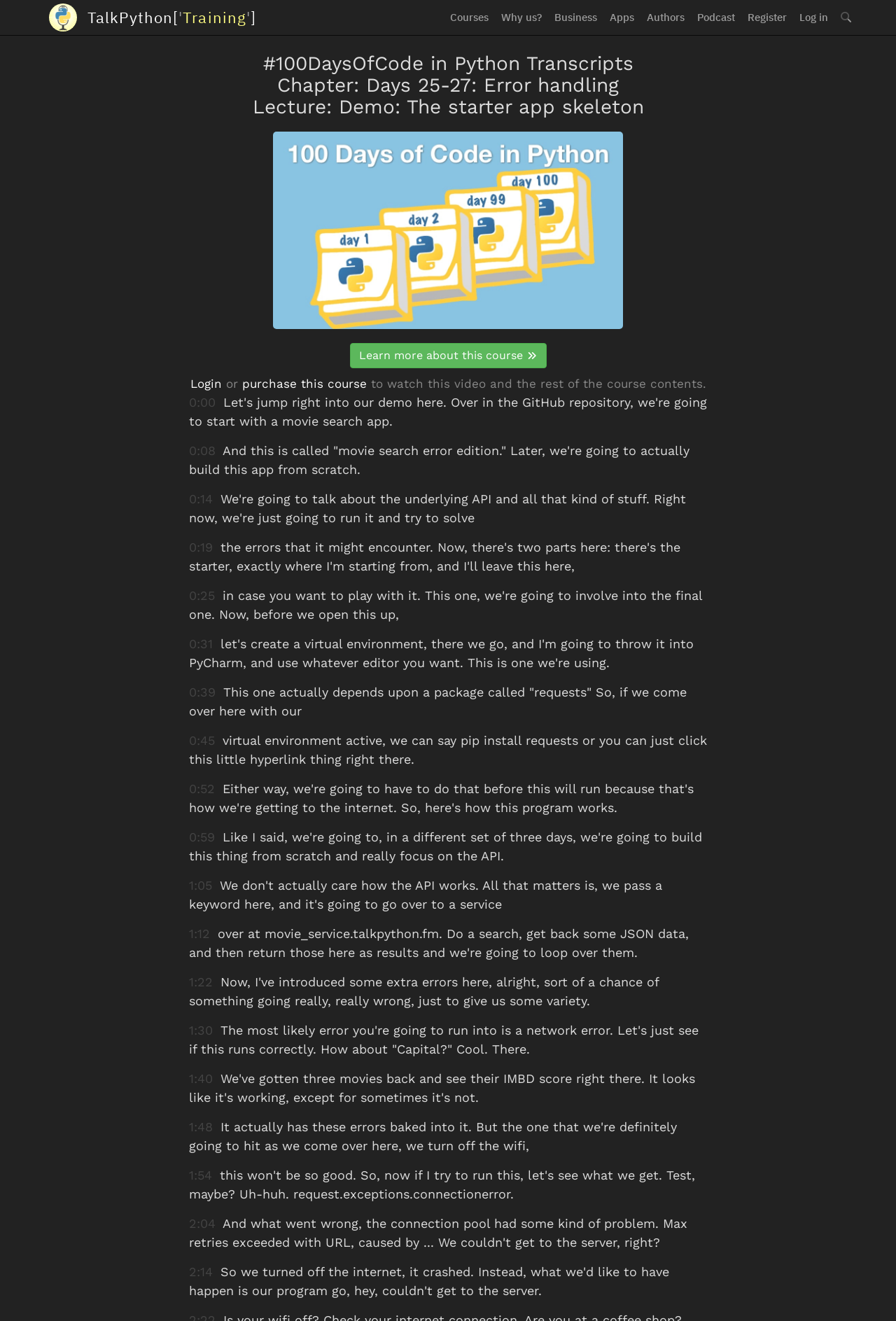Provide a brief response to the question using a single word or phrase: 
What is the purpose of the 'requests' package?

For network requests